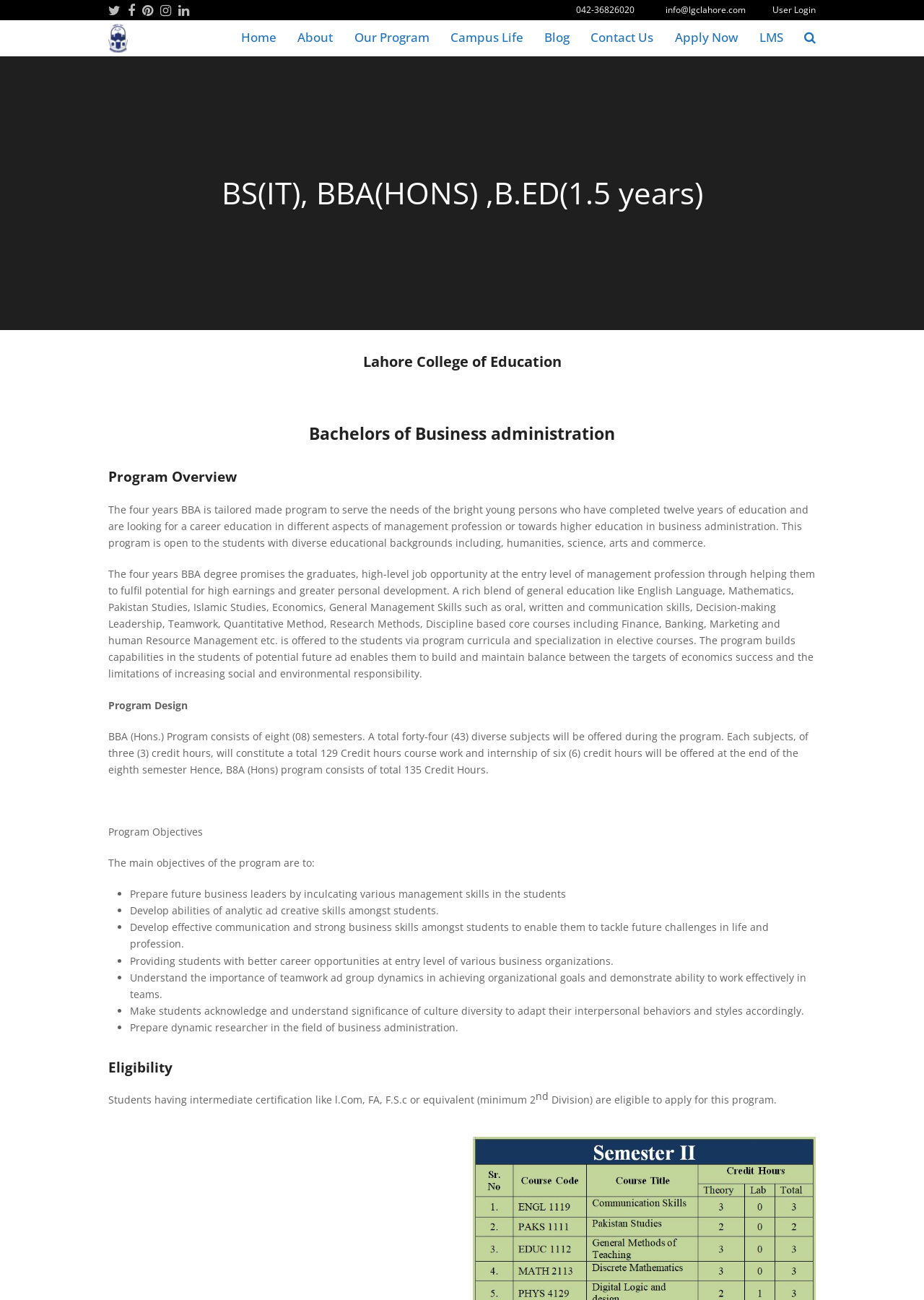Calculate the bounding box coordinates of the UI element given the description: "Twitter".

[0.117, 0.001, 0.13, 0.015]